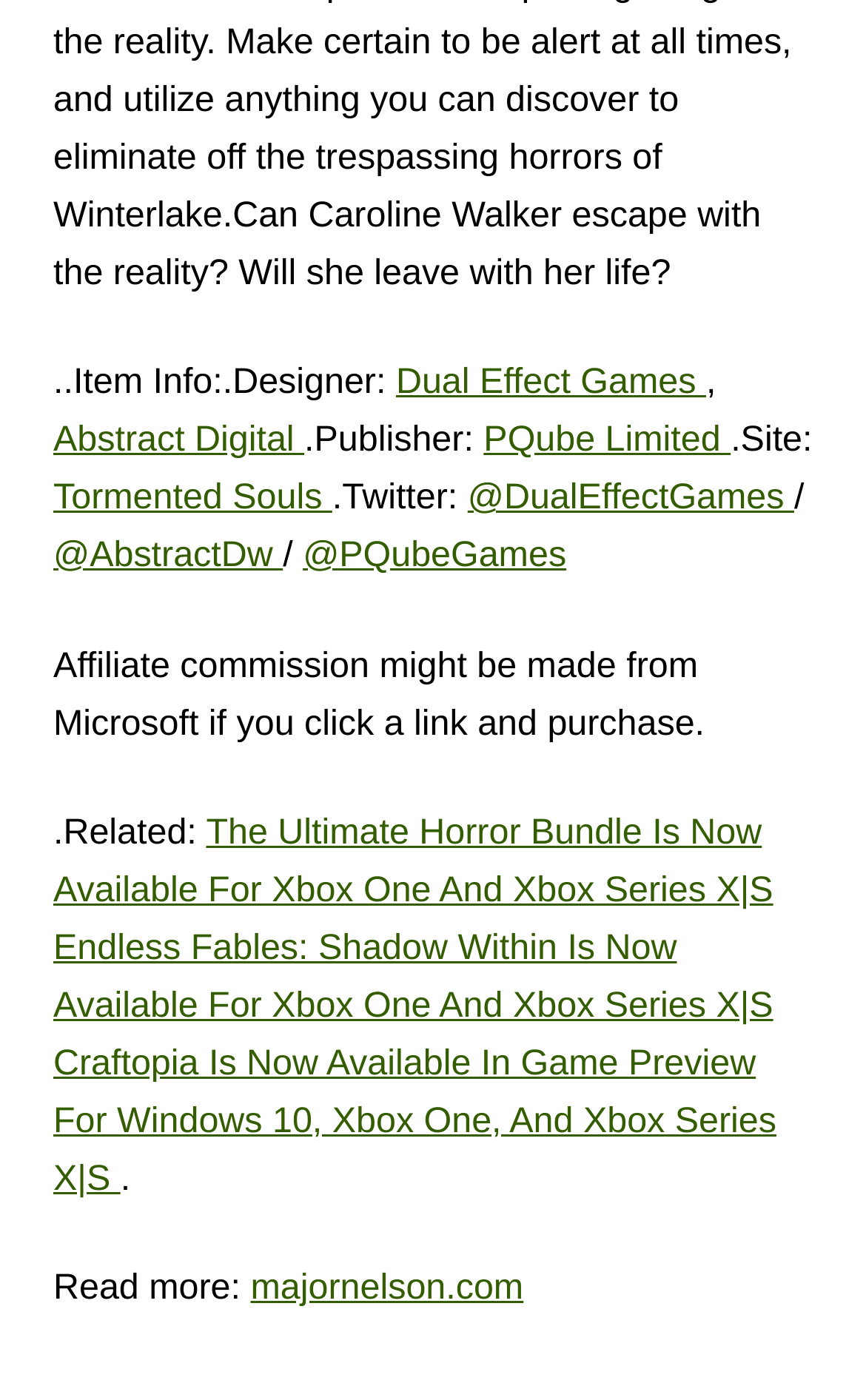For the element described, predict the bounding box coordinates as (top-left x, top-left y, bottom-right x, bottom-right y). All values should be between 0 and 1. Element description: @DualEffectGames

[0.54, 0.341, 0.917, 0.37]